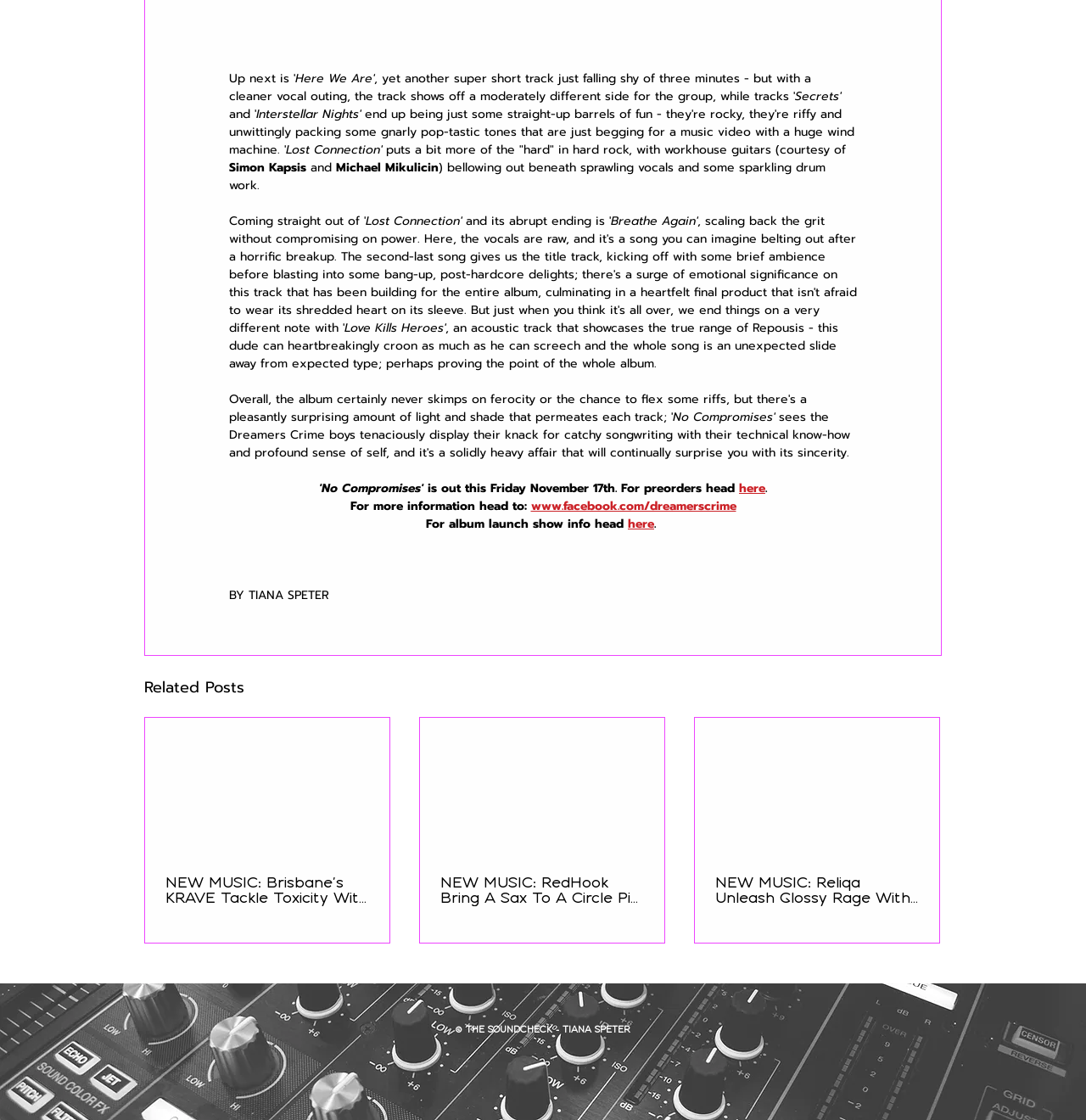Please find and report the bounding box coordinates of the element to click in order to perform the following action: "Click on the link to pre-order the album". The coordinates should be expressed as four float numbers between 0 and 1, in the format [left, top, right, bottom].

[0.68, 0.428, 0.705, 0.444]